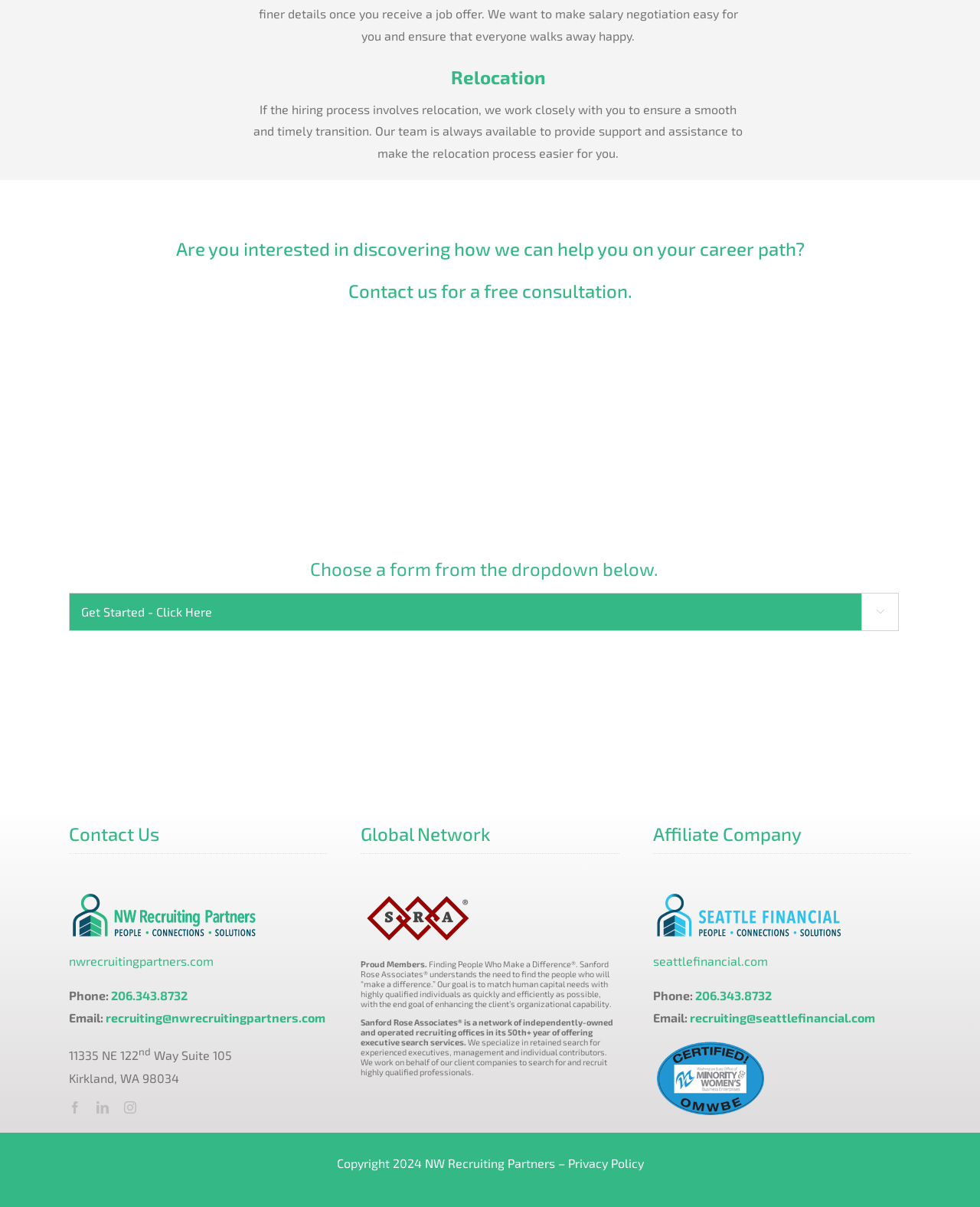Given the description "Privacy Policy", provide the bounding box coordinates of the corresponding UI element.

[0.579, 0.957, 0.657, 0.97]